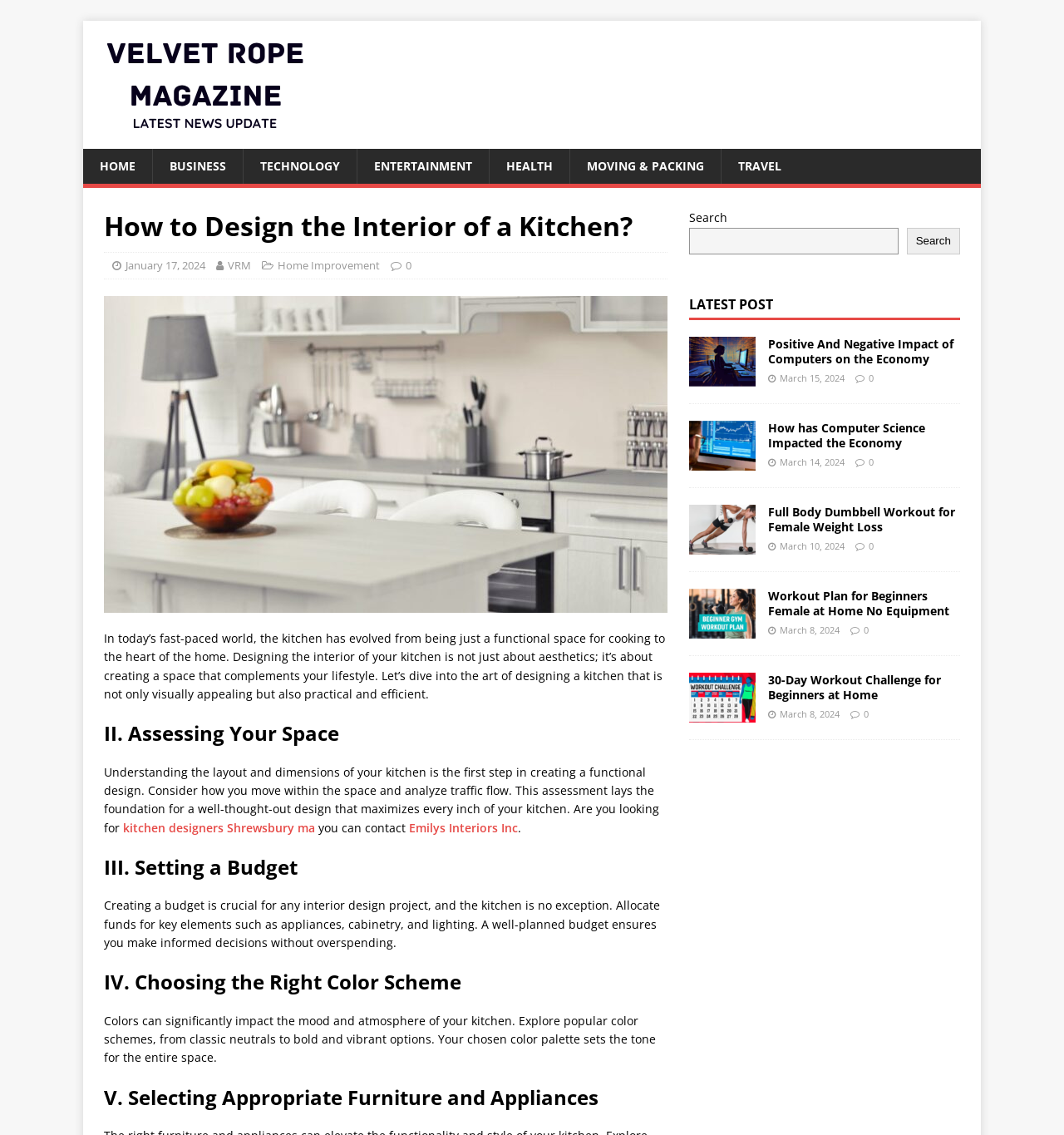Given the description "HEALTH", determine the bounding box of the corresponding UI element.

[0.459, 0.131, 0.535, 0.162]